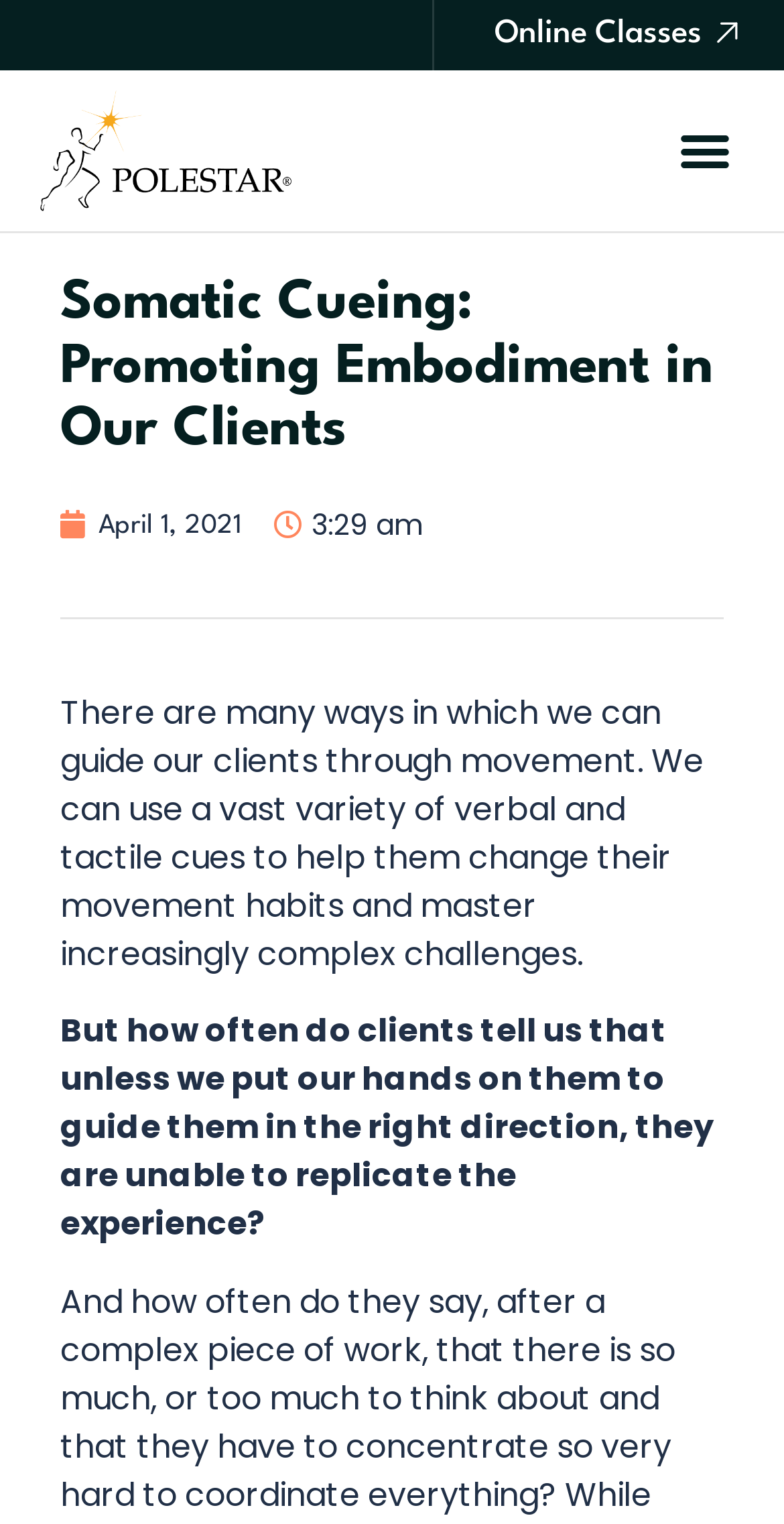Summarize the webpage comprehensively, mentioning all visible components.

The webpage is about Somatic Cueing, specifically promoting embodiment in clients, and is related to Polestar Pilates. At the top left, there is a Polestar logo, and next to it, a link to "Online Classes" with a small image on the right. On the top right, there is a "Menu Toggle" button. 

Below the logo and the "Online Classes" link, there is a heading that reads "Somatic Cueing: Promoting Embodiment in Our Clients". Underneath the heading, there is a date "April 1, 2021" with a timestamp "3:29 am" next to it. 

The main content of the webpage is a two-paragraph text. The first paragraph explains that there are various ways to guide clients through movement using verbal and tactile cues to help them change their movement habits. The second paragraph raises a question, stating that clients often require physical guidance to replicate the experience.